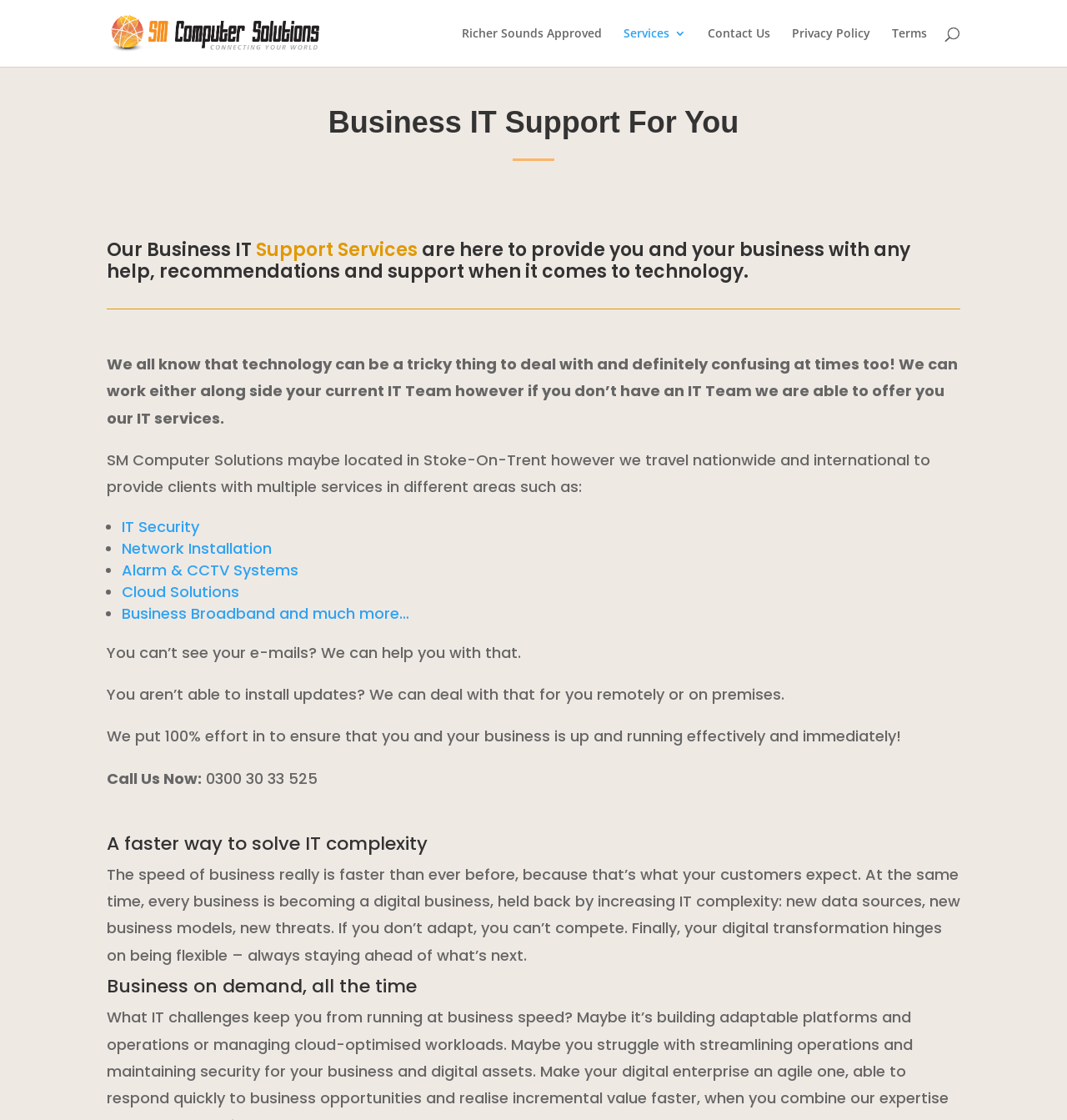Answer the question with a single word or phrase: 
Do they provide nationwide services?

Yes